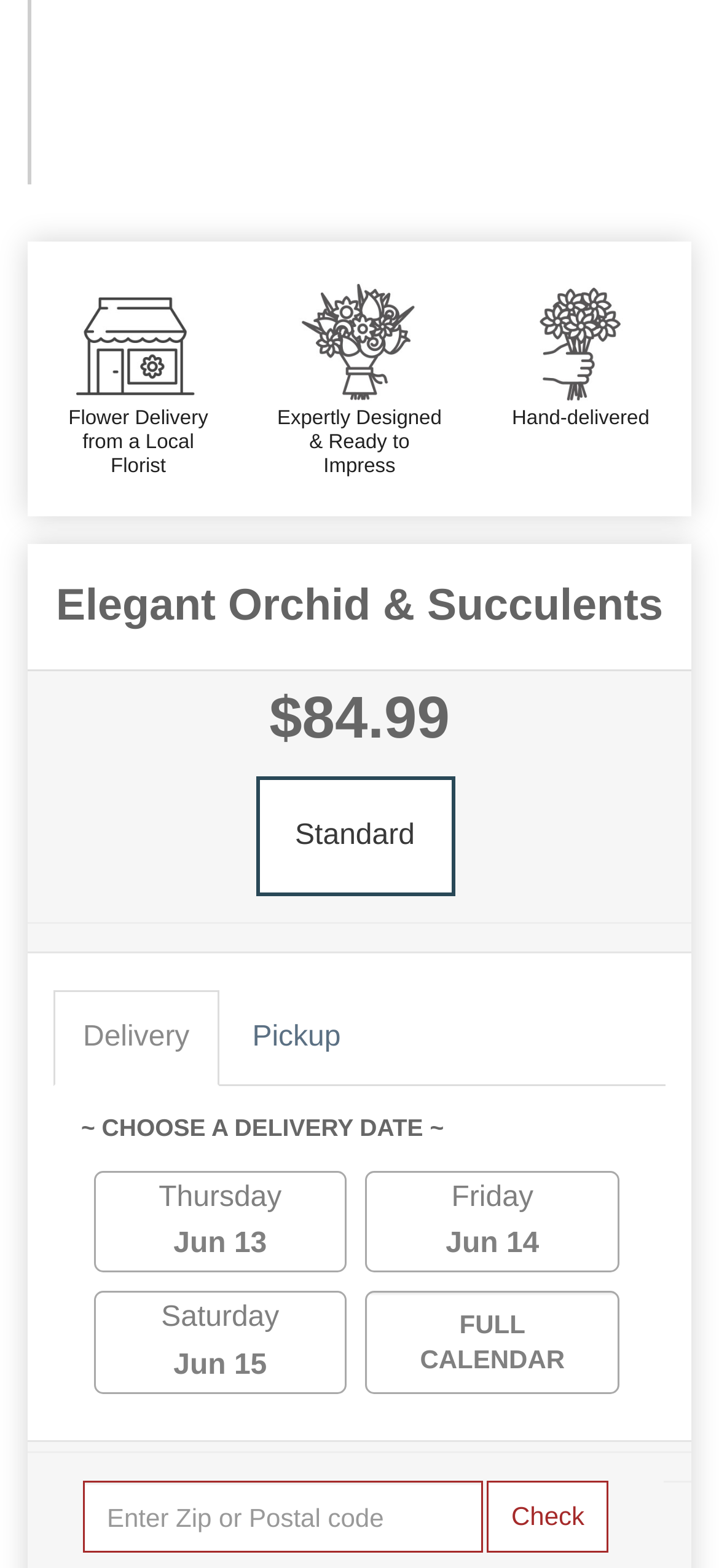Identify the bounding box coordinates of the specific part of the webpage to click to complete this instruction: "Click the 'Pickup' link".

[0.31, 0.631, 0.515, 0.692]